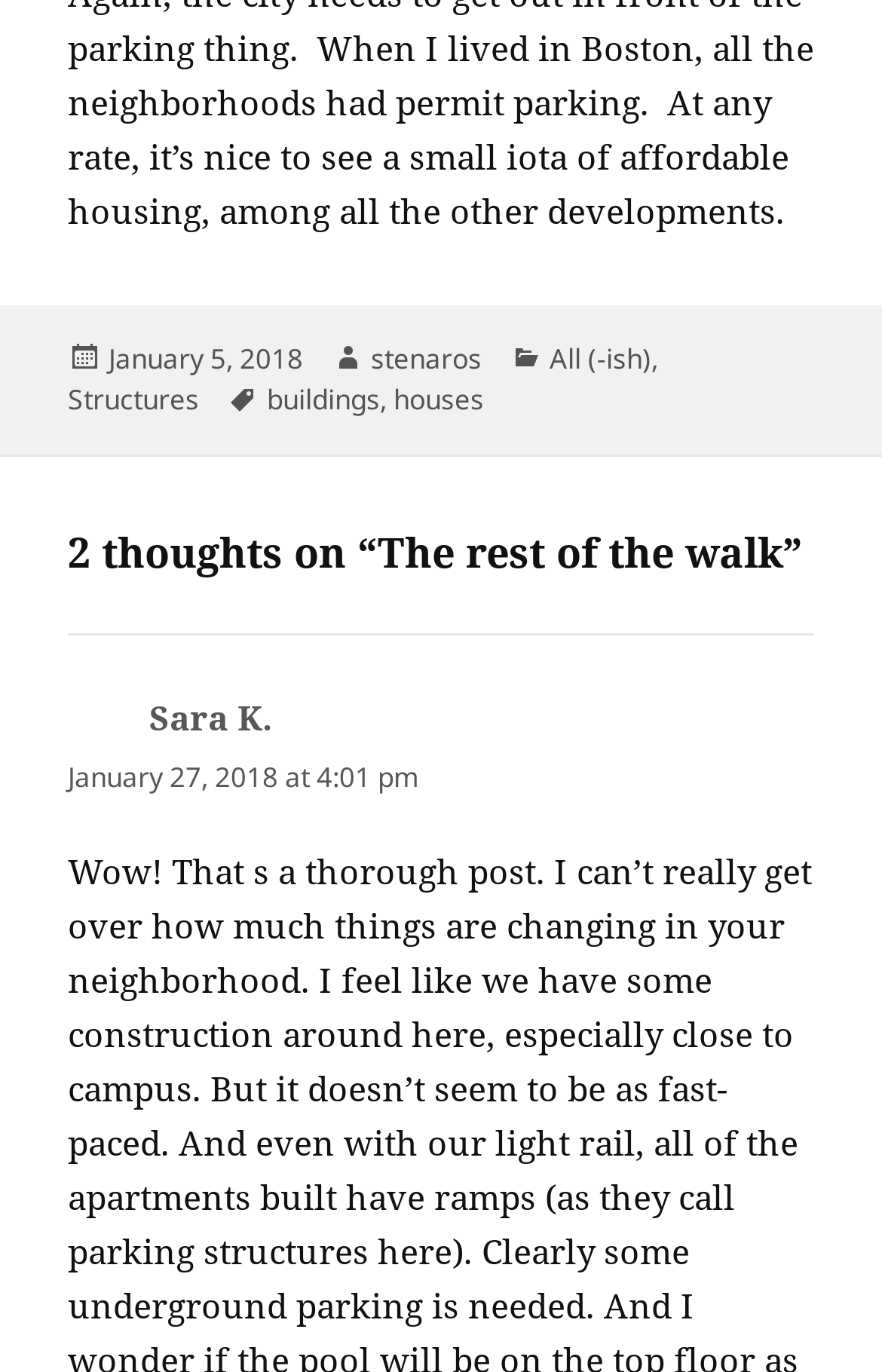Using the element description All (-ish), predict the bounding box coordinates for the UI element. Provide the coordinates in (top-left x, top-left y, bottom-right x, bottom-right y) format with values ranging from 0 to 1.

[0.623, 0.248, 0.738, 0.278]